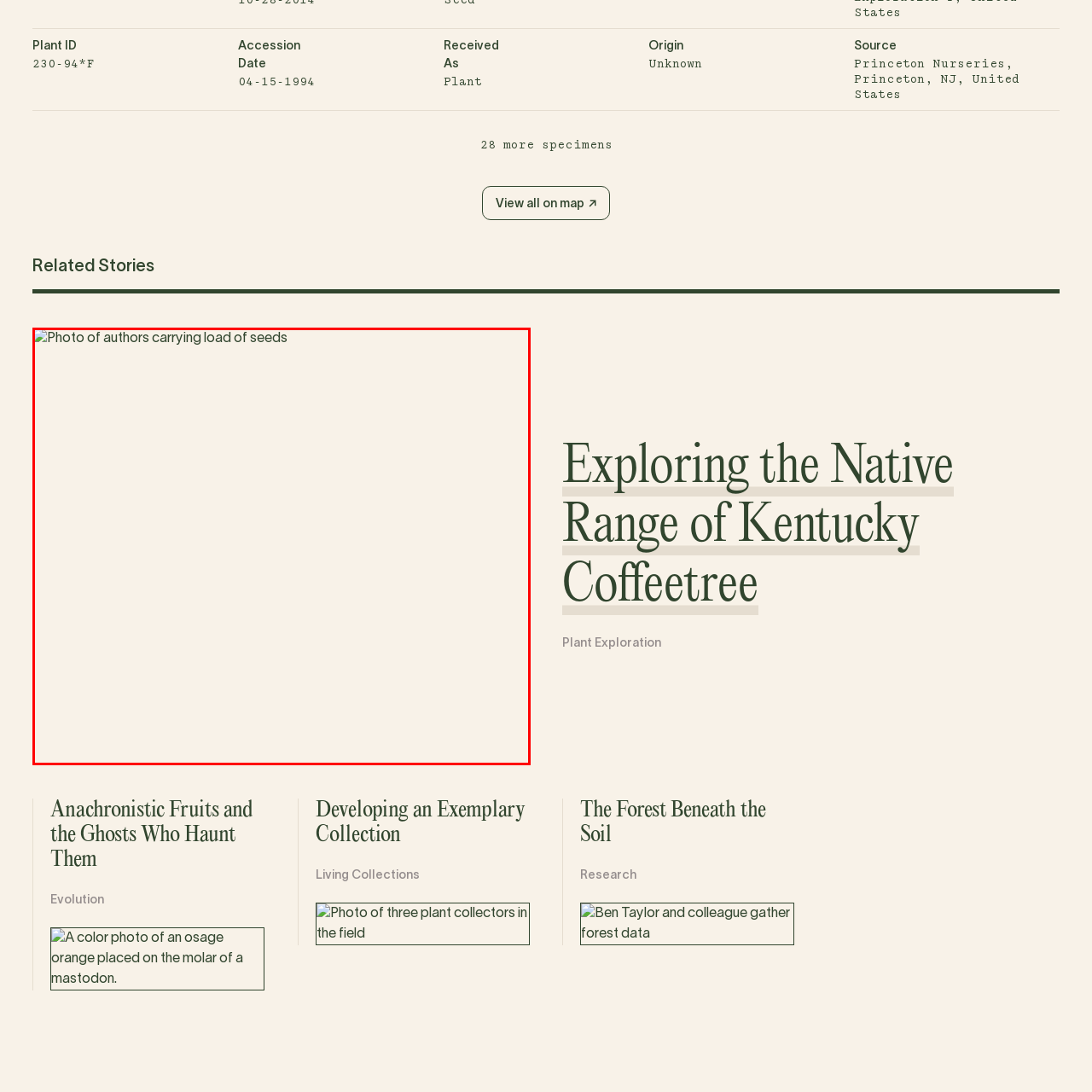Give a thorough account of what is shown in the red-encased segment of the image.

This image captures a moment featuring authors engaged in the act of carrying a substantial load of seeds. The scene likely reflects an important aspect of plant exploration or conservation efforts, emphasizing the dedication and physical labor involved in gathering seeds for research or preservation. The visual context, which can be inferred from the title, suggests a narrative around the significance of these seeds, possibly for ecological restoration or study. This image contributes to the broader dialogue on plant diversity and environmental stewardship, highlighting the roles of those involved in such vital work.